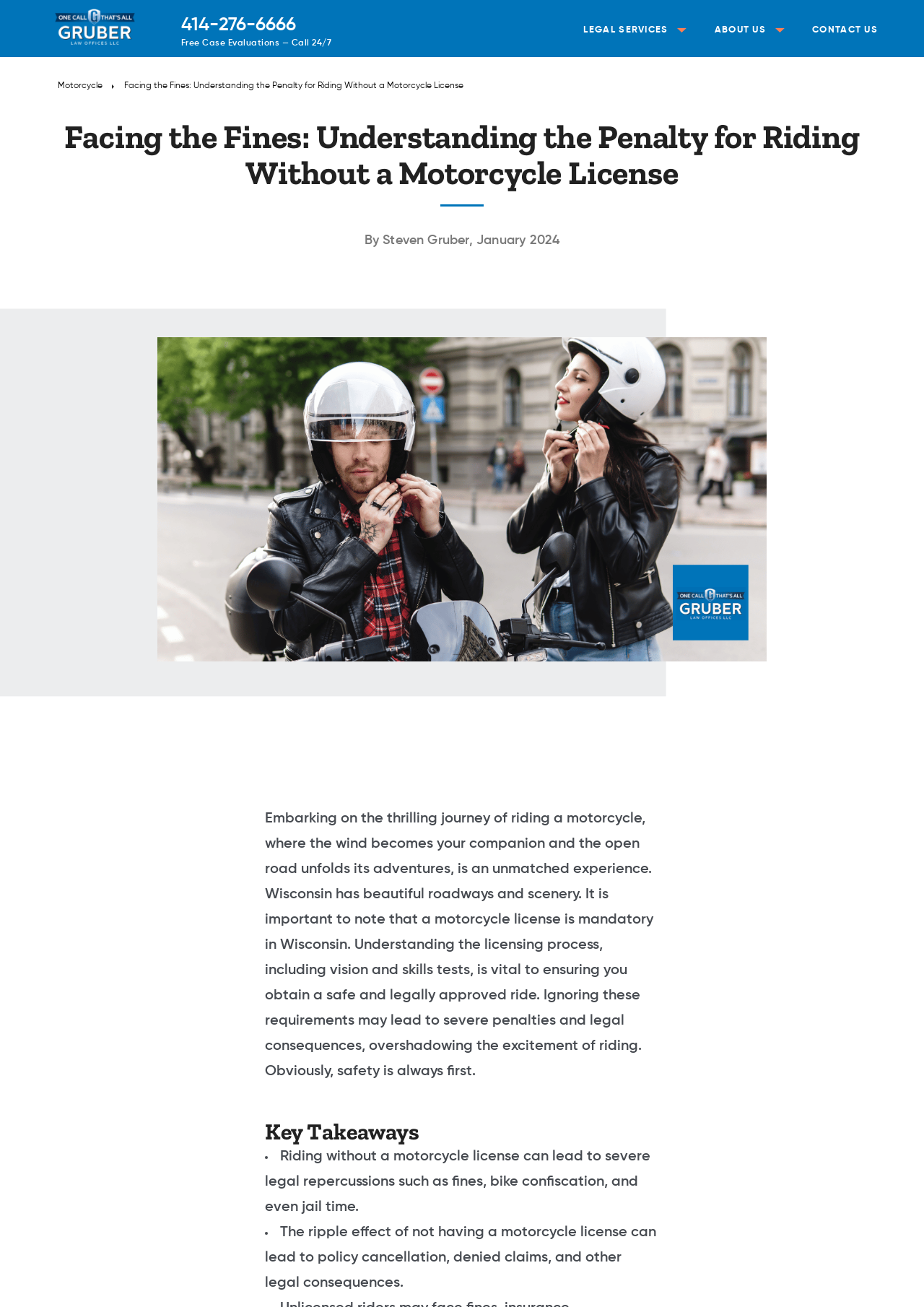Generate a detailed explanation of the webpage's features and information.

The webpage appears to be a legal article or blog post from Gruber Law Office, focusing on the importance of obtaining a motorcycle license in Wisconsin. At the top left corner, there is a Gruber Law Office logo in a black background, accompanied by a phone number "414-276-6666" and a call-to-action "Free Case Evaluations — Call 24/7". 

The top navigation menu consists of three links: "LEGAL SERVICES", "ABOUT US", and "CONTACT US", each with a small icon next to it. Below the logo, there is a secondary navigation menu with the same links, but in a vertical layout.

The main content of the webpage is divided into sections. The first section has a heading "Facing the Fines: Understanding the Penalty for Riding Without a Motorcycle License" and a subheading "By Steven Gruber, January 2024". 

The article begins by describing the thrill of riding a motorcycle in Wisconsin, but emphasizes the importance of obtaining a motorcycle license to avoid severe legal penalties. The text explains that ignoring the licensing requirements can lead to safety issues and legal consequences.

The next section is titled "Key Takeaways" and lists two important points: riding without a motorcycle license can result in severe legal repercussions, including fines, bike confiscation, and jail time, and the ripple effect of not having a motorcycle license can lead to policy cancellation, denied claims, and other legal consequences.

There are no prominent images on the page, aside from the Gruber Law Office logo and small icons next to the navigation links. The overall layout is clean and easy to read, with clear headings and concise text.